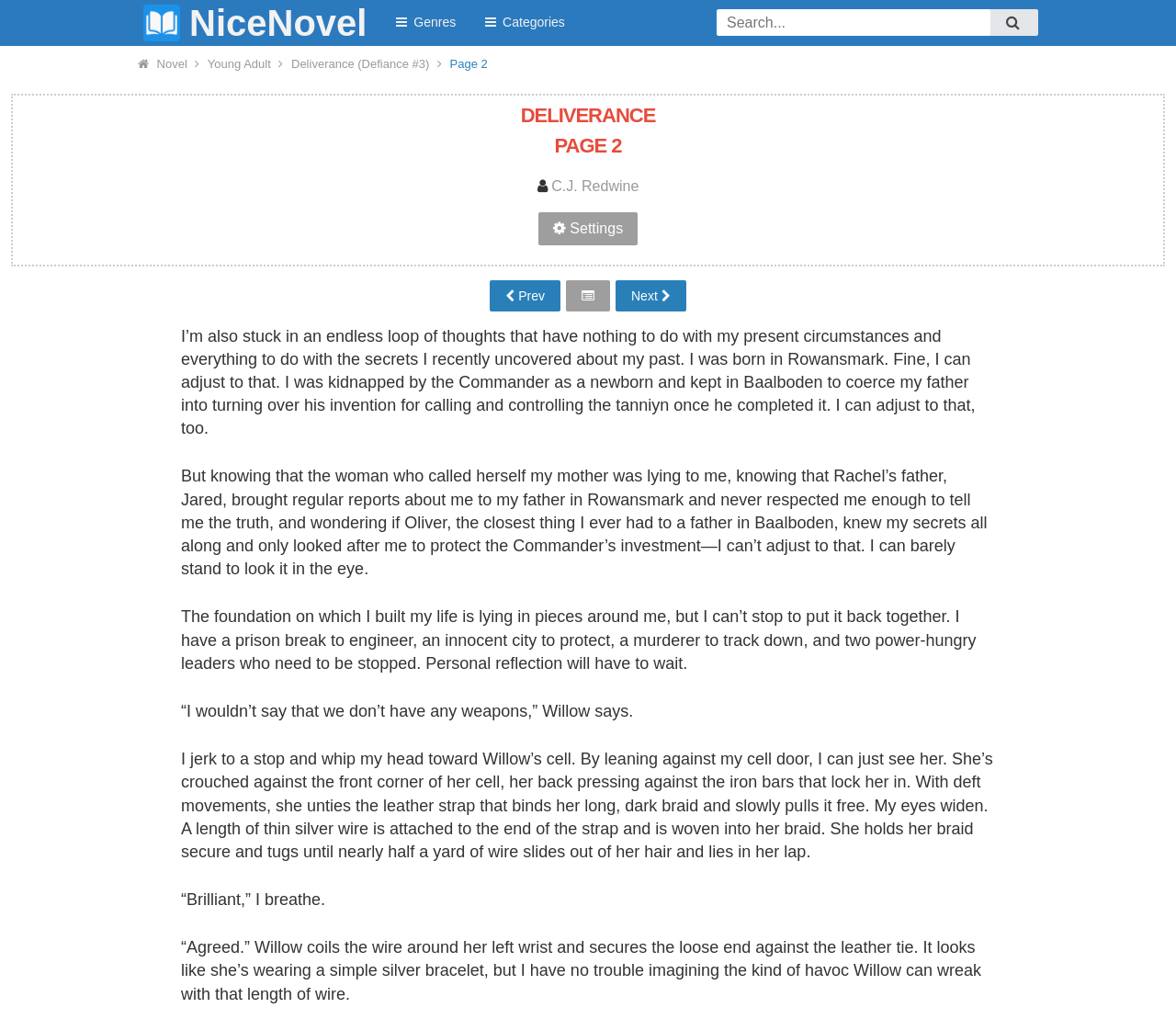Please identify the bounding box coordinates of the element on the webpage that should be clicked to follow this instruction: "Go to Genres page". The bounding box coordinates should be given as four float numbers between 0 and 1, formatted as [left, top, right, bottom].

[0.325, 0.0, 0.4, 0.044]